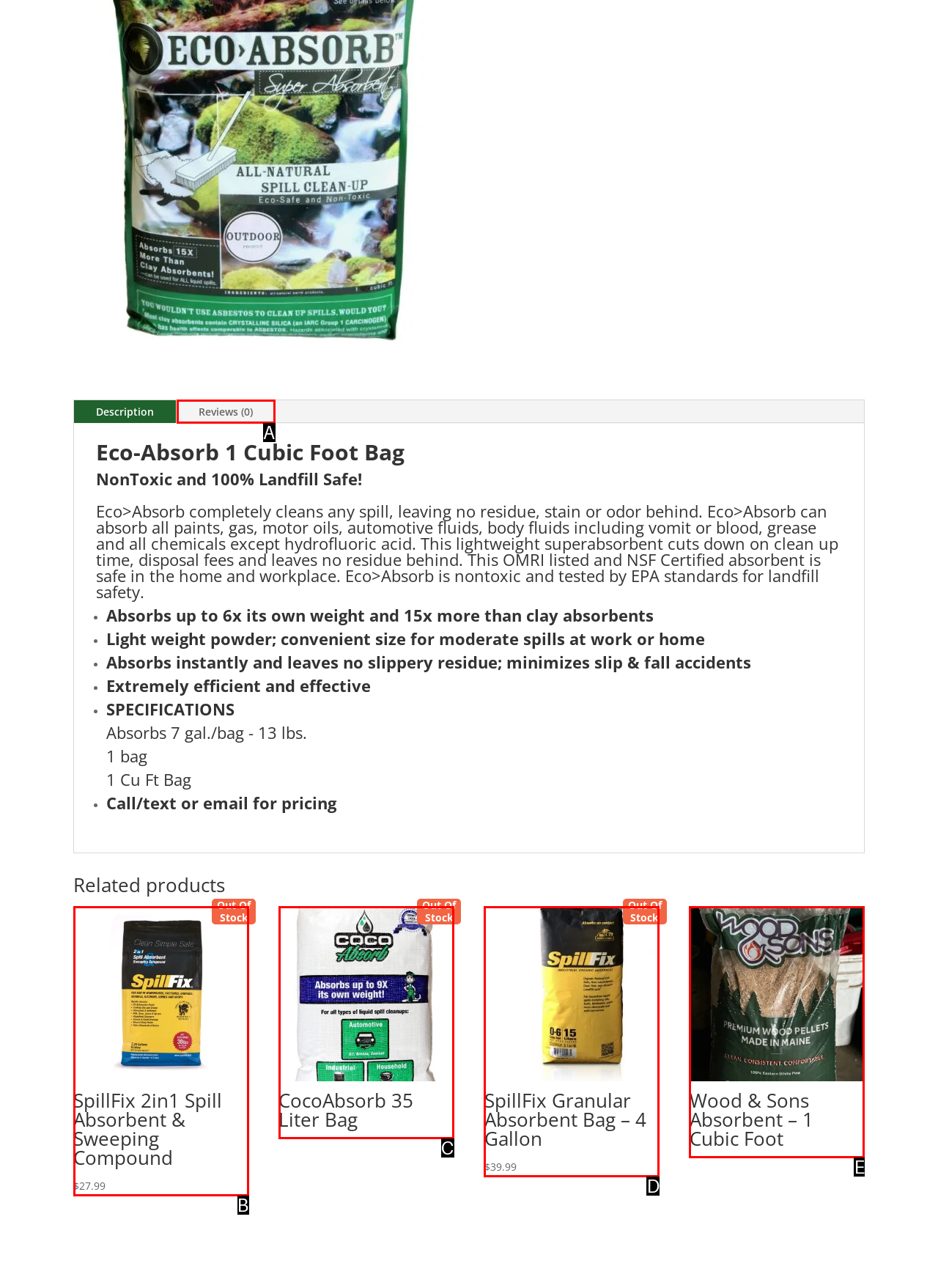From the provided options, which letter corresponds to the element described as: Reviews (0)
Answer with the letter only.

A